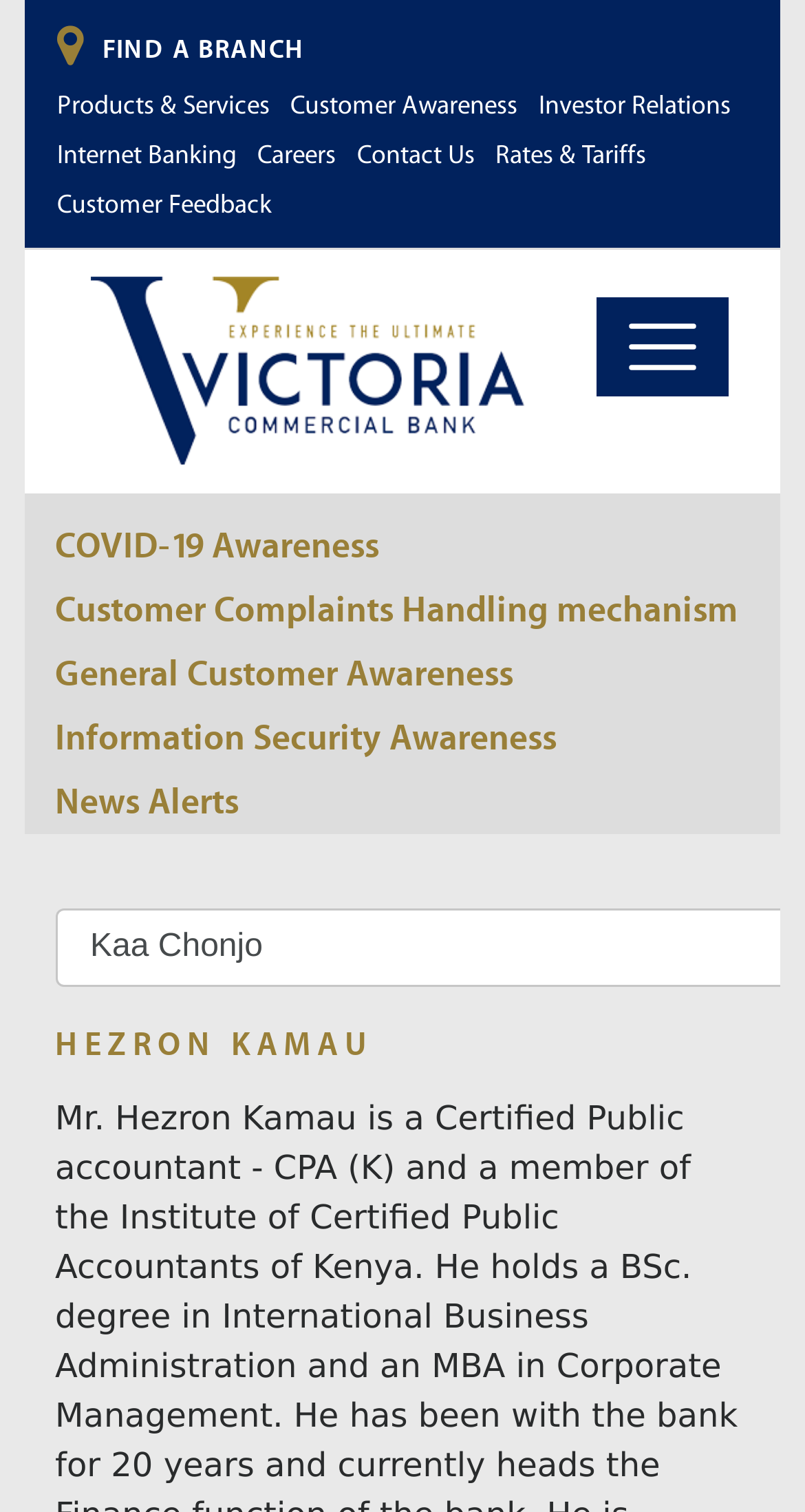Determine the bounding box coordinates for the clickable element required to fulfill the instruction: "Go to Products & Services". Provide the coordinates as four float numbers between 0 and 1, i.e., [left, top, right, bottom].

[0.071, 0.06, 0.335, 0.081]